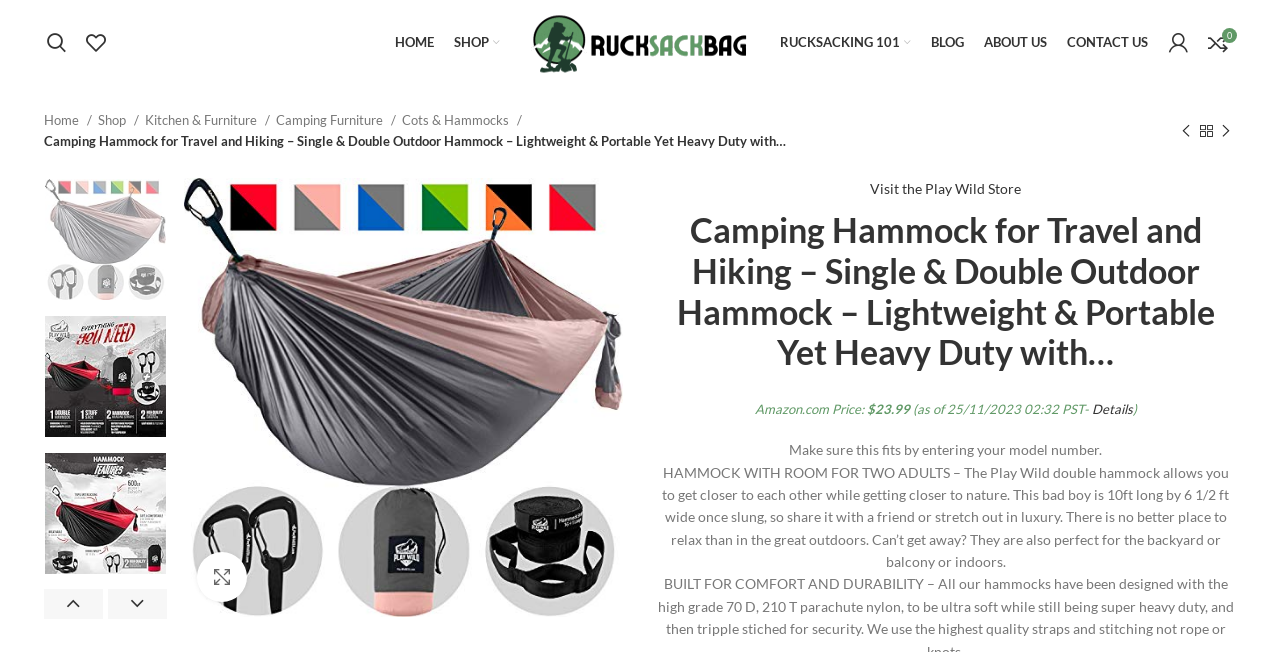What is the length of the camping hammock? Based on the image, give a response in one word or a short phrase.

10ft